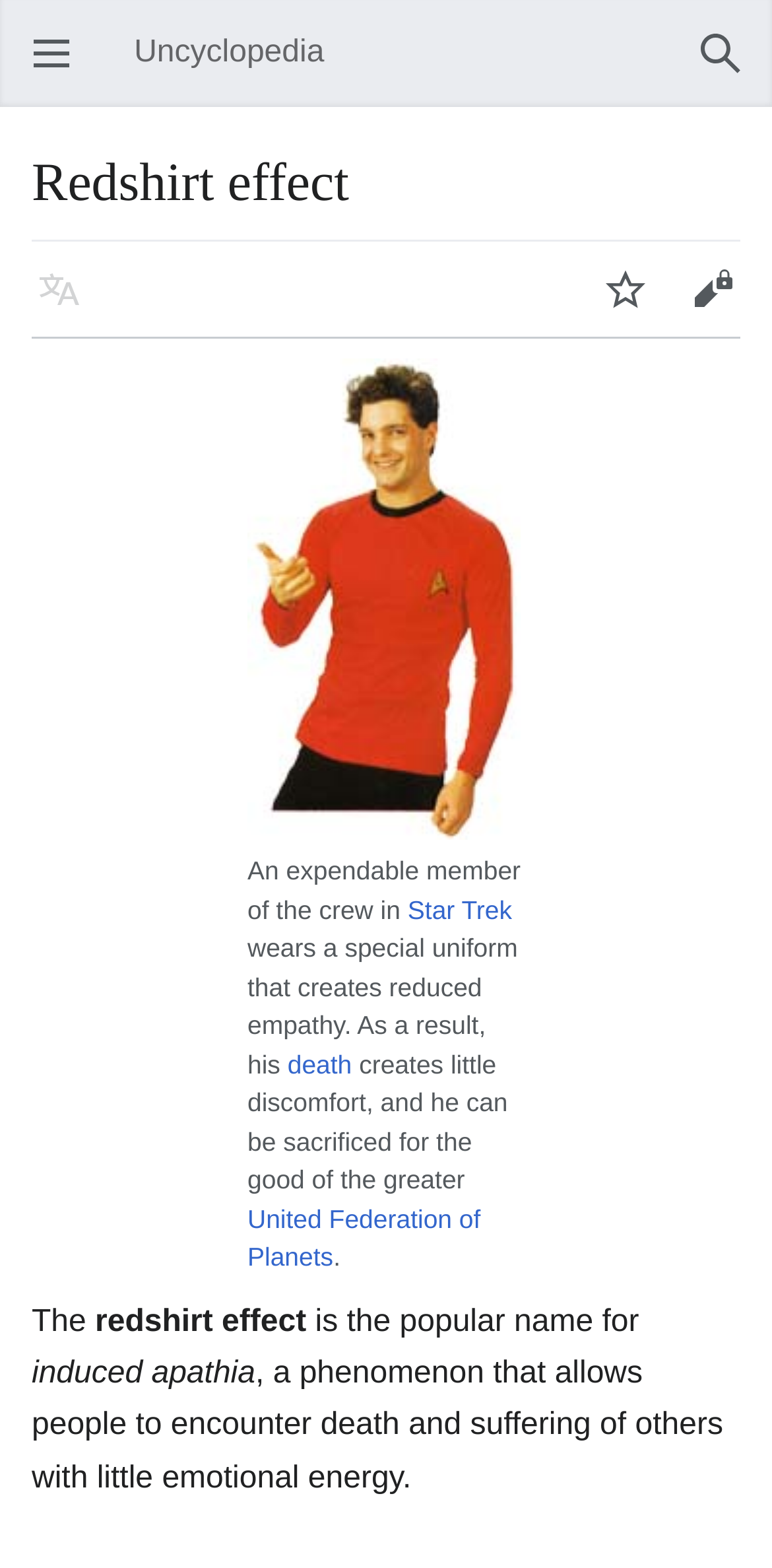Provide the bounding box coordinates for the UI element that is described by this text: "Watch". The coordinates should be in the form of four float numbers between 0 and 1: [left, top, right, bottom].

[0.754, 0.157, 0.867, 0.213]